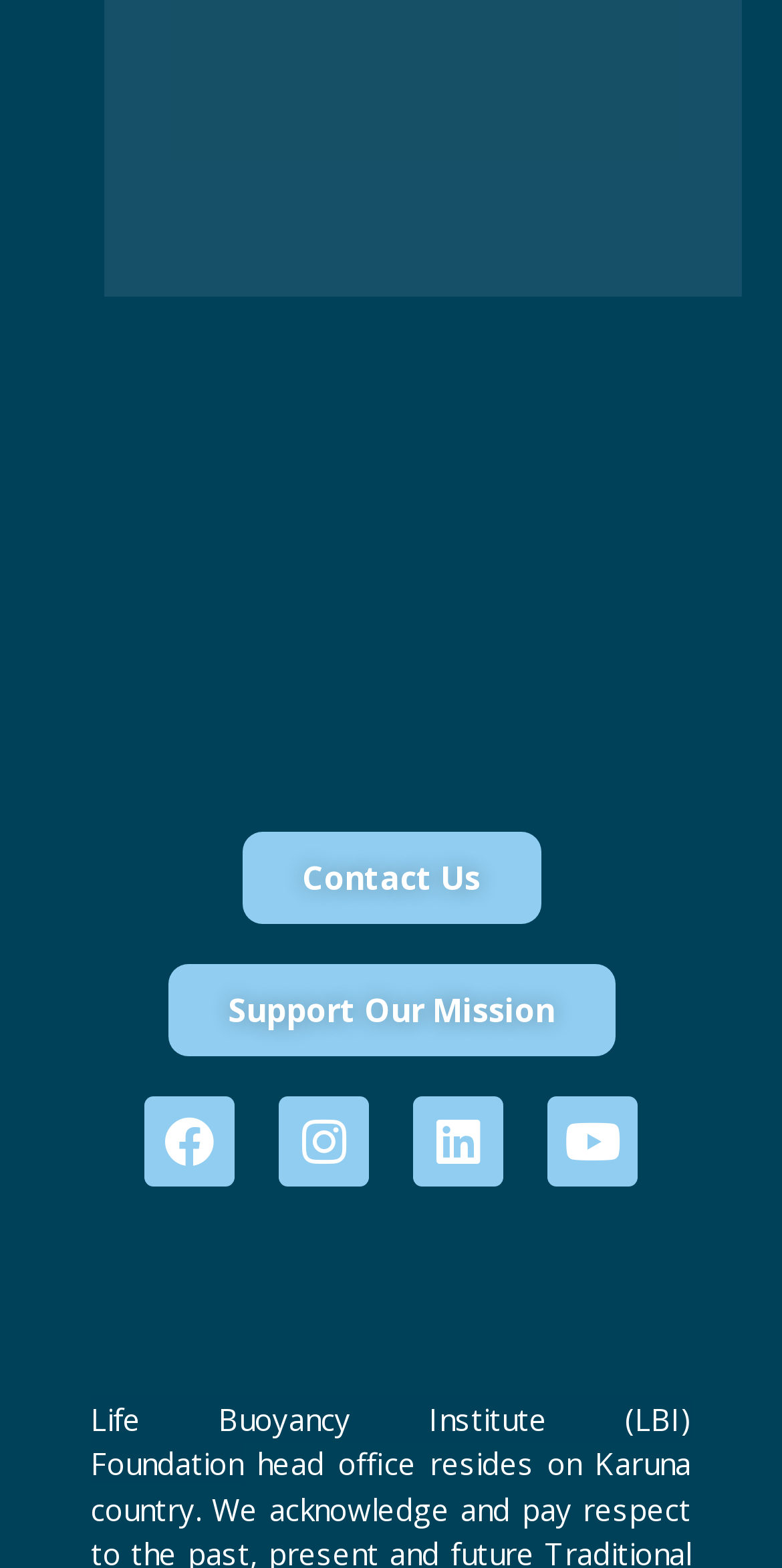Please determine the bounding box coordinates, formatted as (top-left x, top-left y, bottom-right x, bottom-right y), with all values as floating point numbers between 0 and 1. Identify the bounding box of the region described as: Instagram

[0.356, 0.699, 0.472, 0.756]